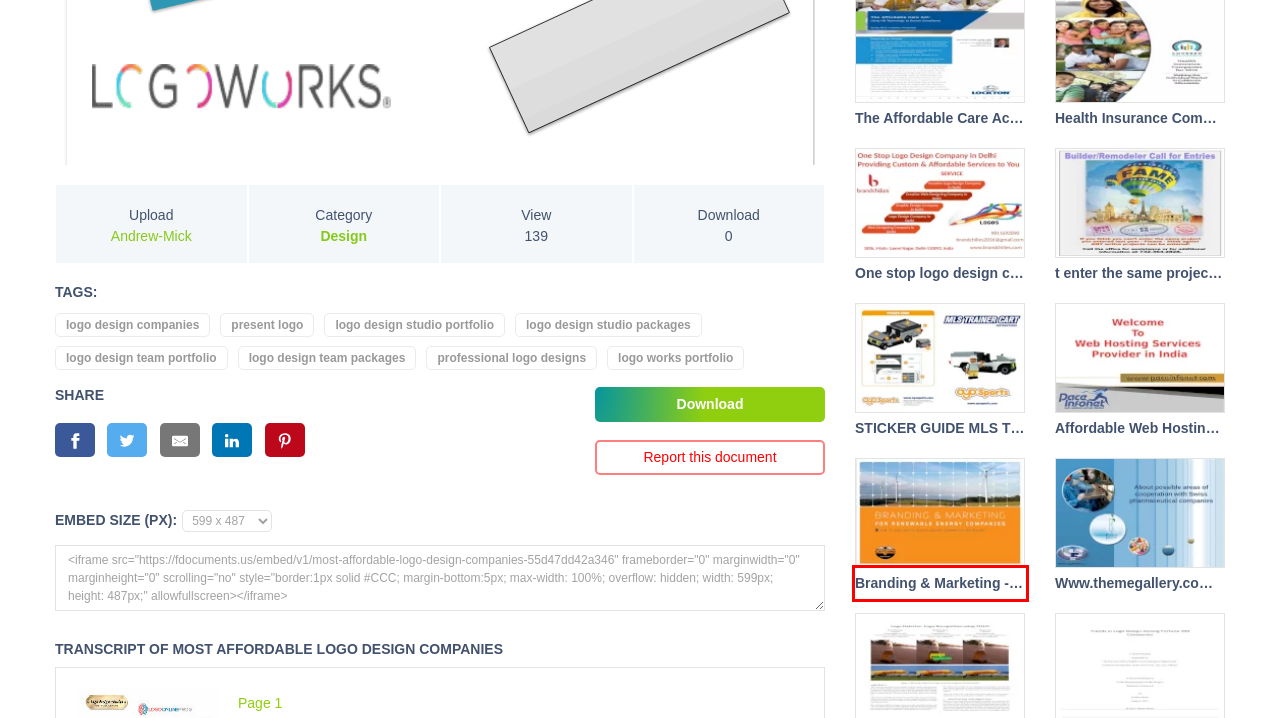Please identify and extract the text content from the UI element encased in a red bounding box on the provided webpage screenshot.

Branding & Marketing - captainsofindustry.com · Branding & Marketing for renewaBle energy coMpanies logo design page: 7 your logo will work harder if iT’s connecTed wiTh a Tagline.